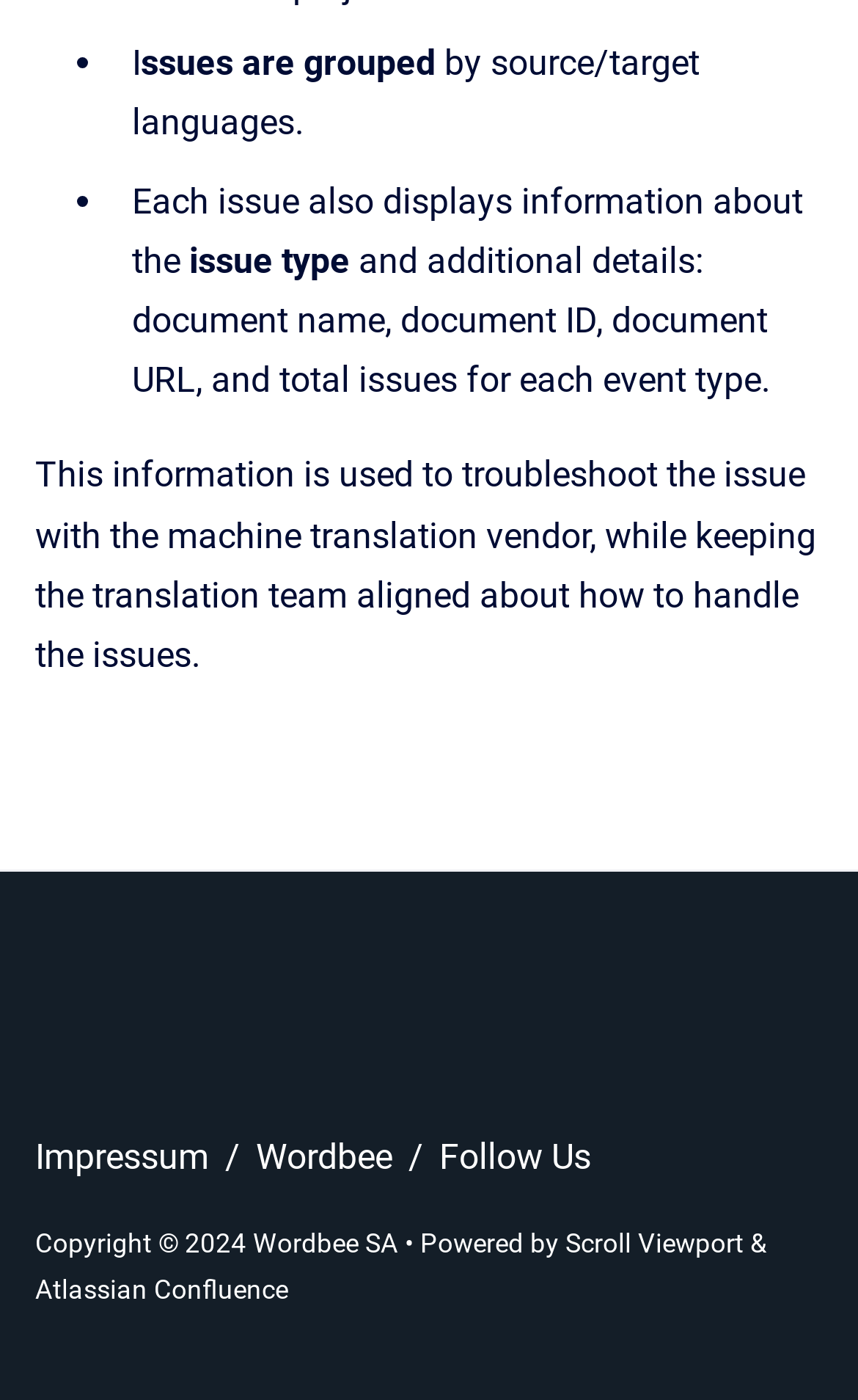What type of information is displayed for each issue?
Using the image, elaborate on the answer with as much detail as possible.

Each issue displays information about the issue type and additional details, such as document name, document ID, document URL, and total issues for each event type, as stated in the paragraph of text.